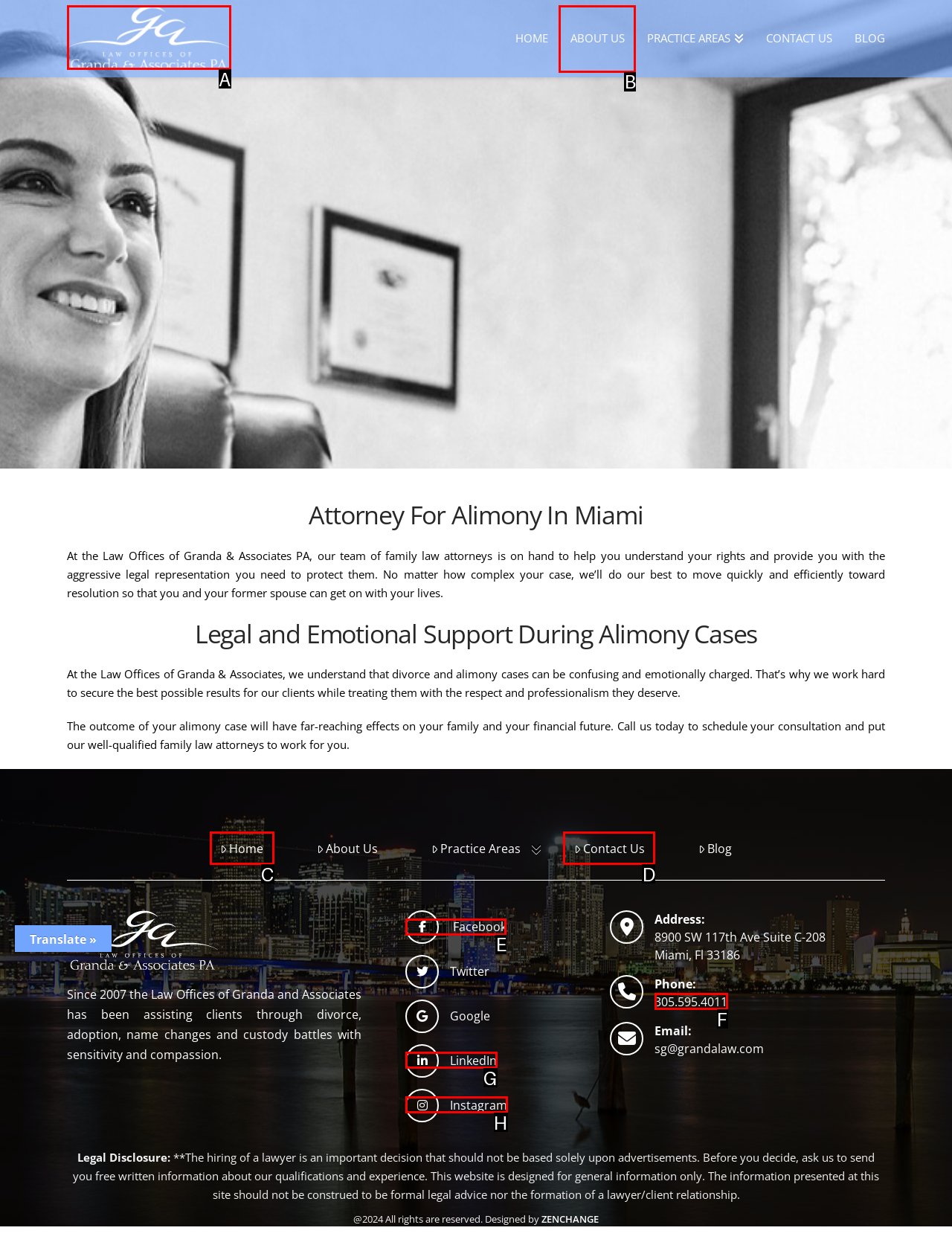Point out the HTML element I should click to achieve the following task: Click the 'Facebook' link Provide the letter of the selected option from the choices.

E